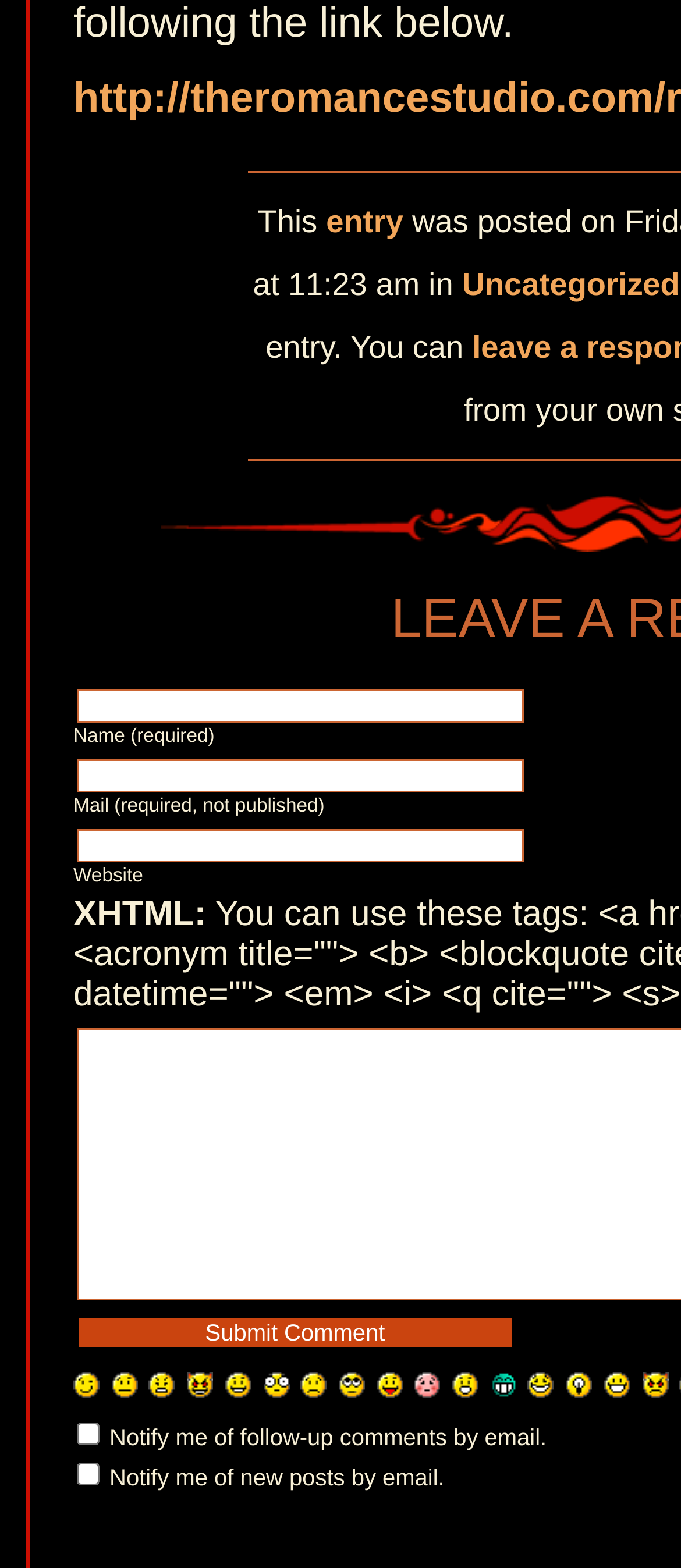Find the bounding box coordinates for the area you need to click to carry out the instruction: "Select German language". The coordinates should be four float numbers between 0 and 1, indicated as [left, top, right, bottom].

None